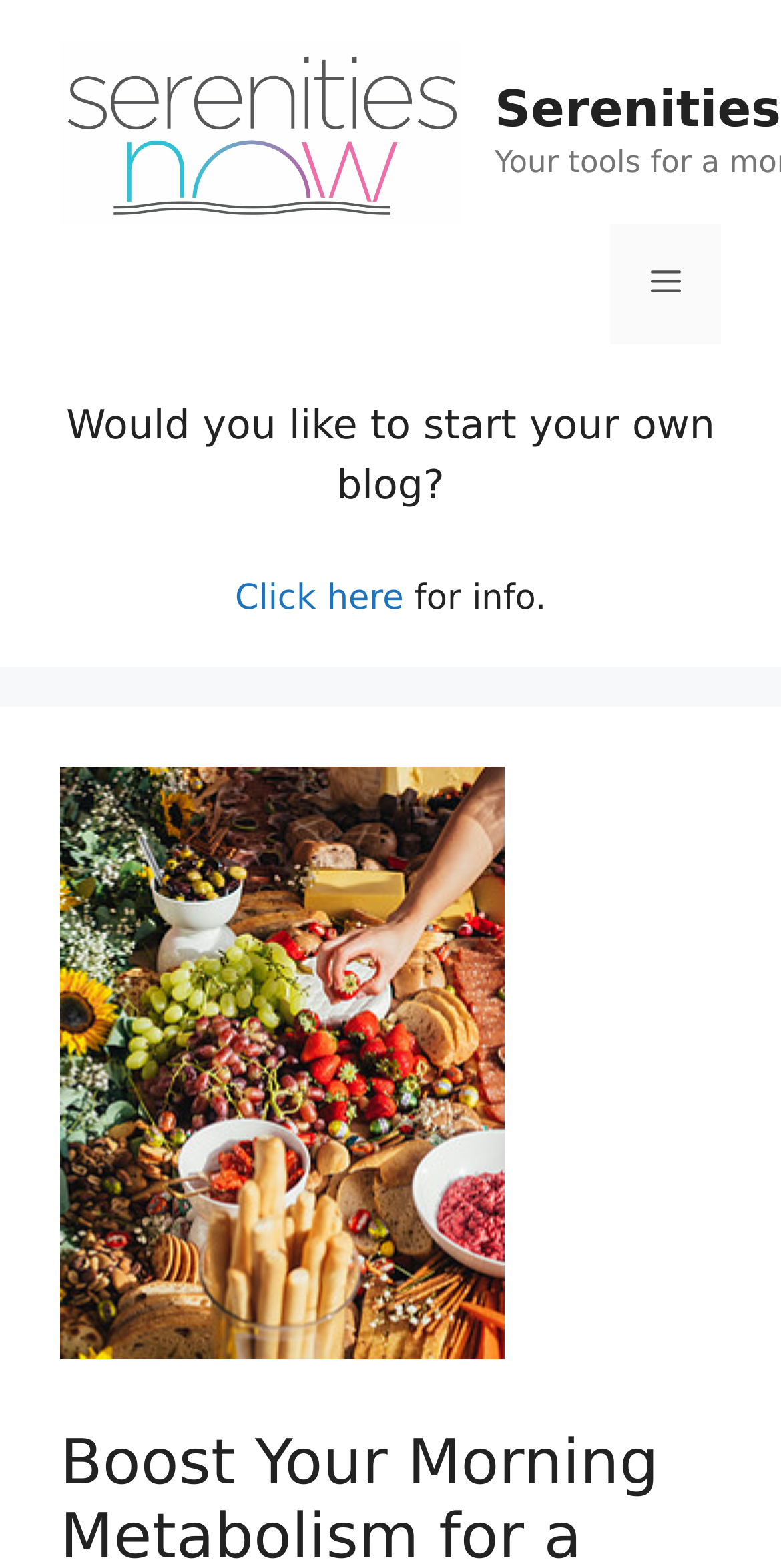Reply to the question with a single word or phrase:
What is the name of the website?

Serenities Now LLC